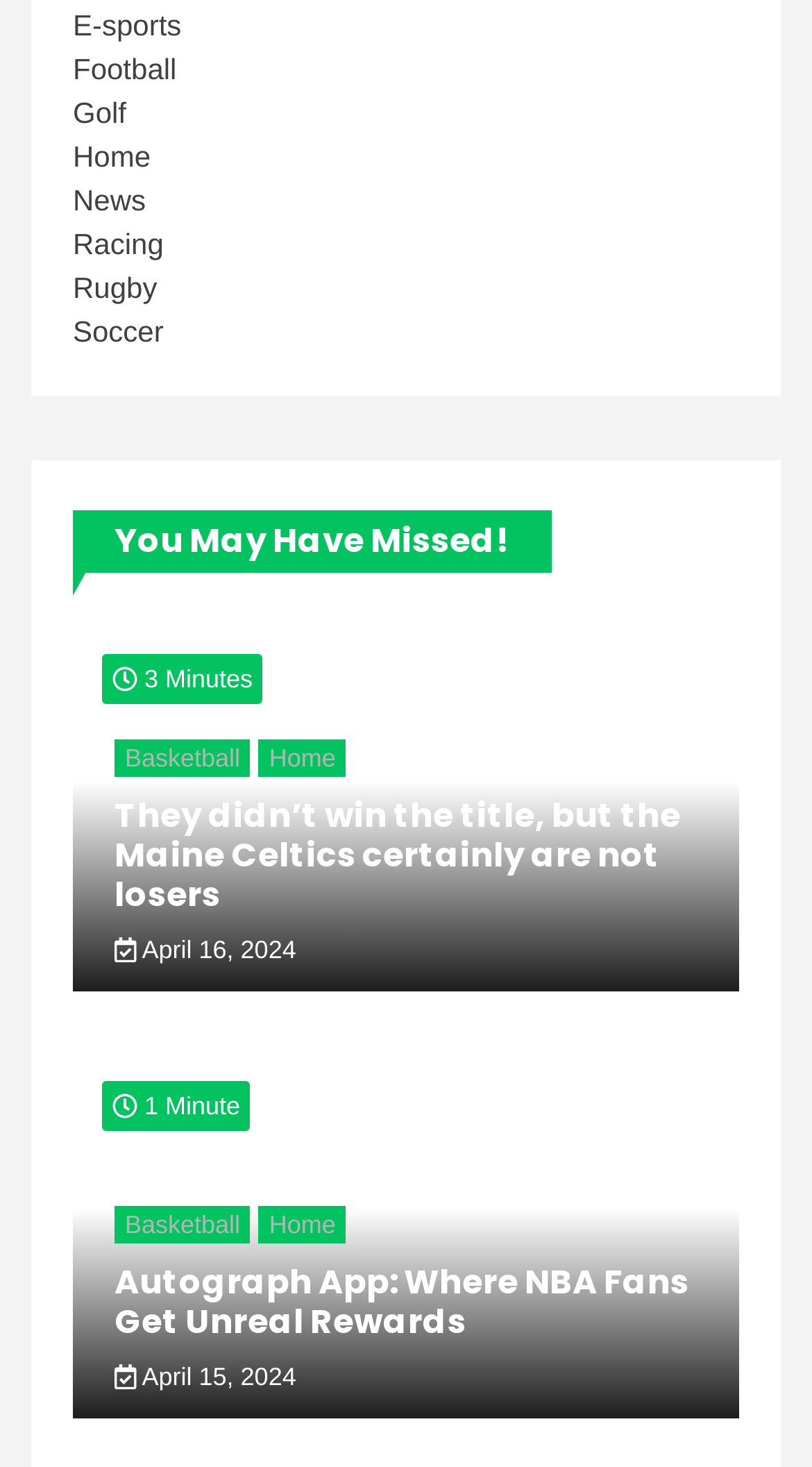Please pinpoint the bounding box coordinates for the region I should click to adhere to this instruction: "Read the article about Maine Celtics".

[0.141, 0.542, 0.859, 0.623]